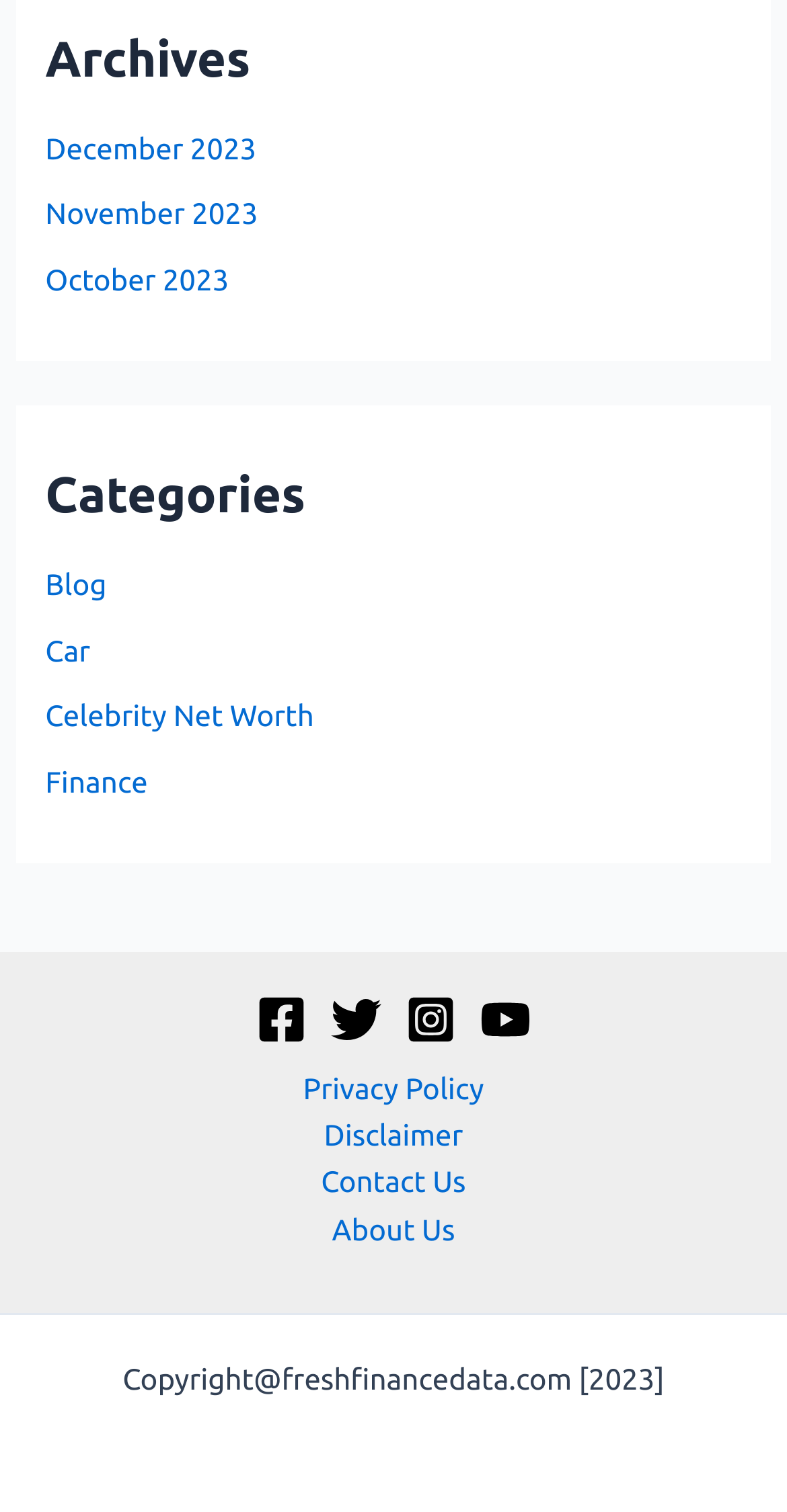What type of content is archived on this page?
Please provide a single word or phrase as the answer based on the screenshot.

Blog posts